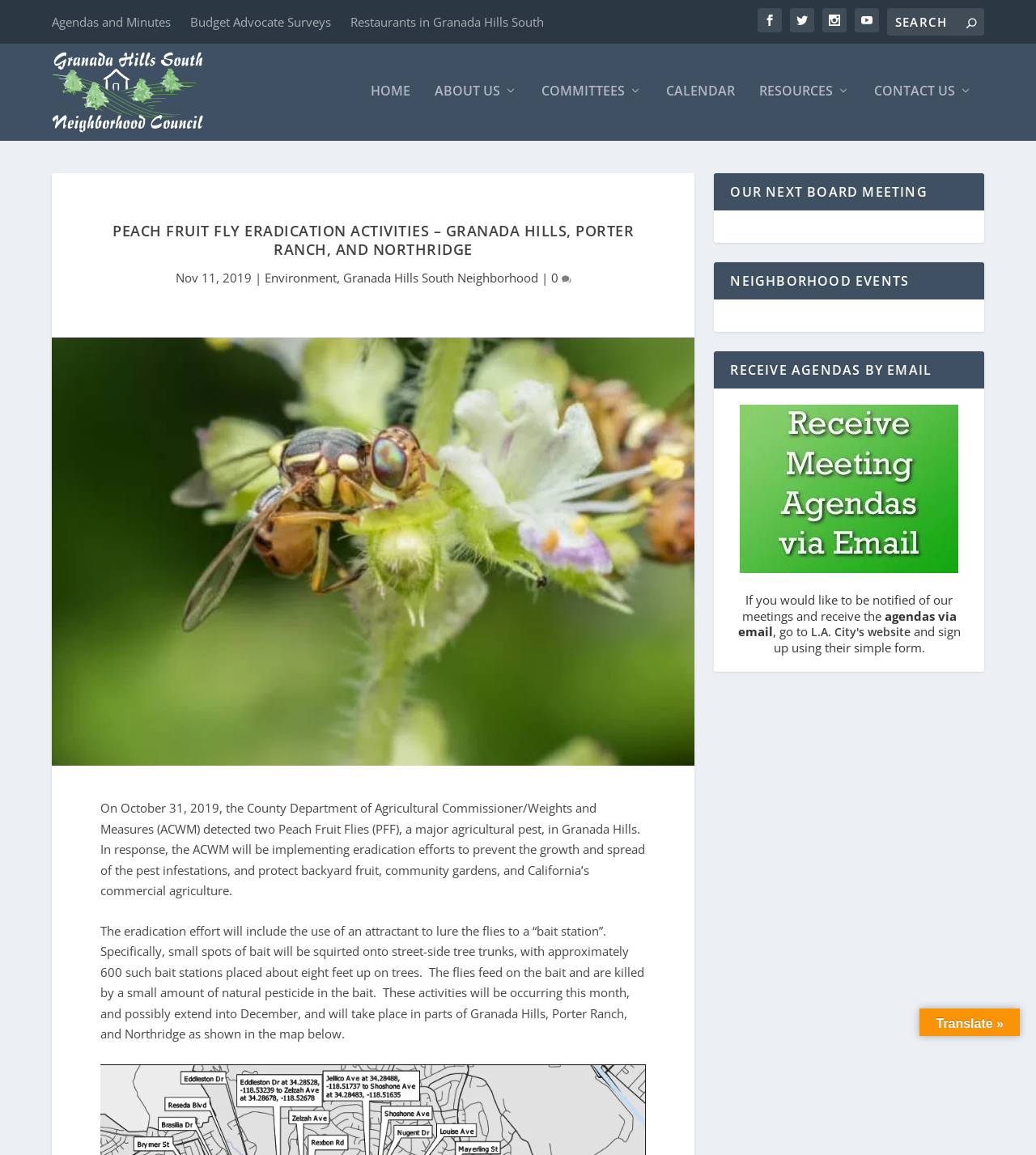Identify and provide the text content of the webpage's primary headline.

PEACH FRUIT FLY ERADICATION ACTIVITIES – GRANADA HILLS, PORTER RANCH, AND NORTHRIDGE